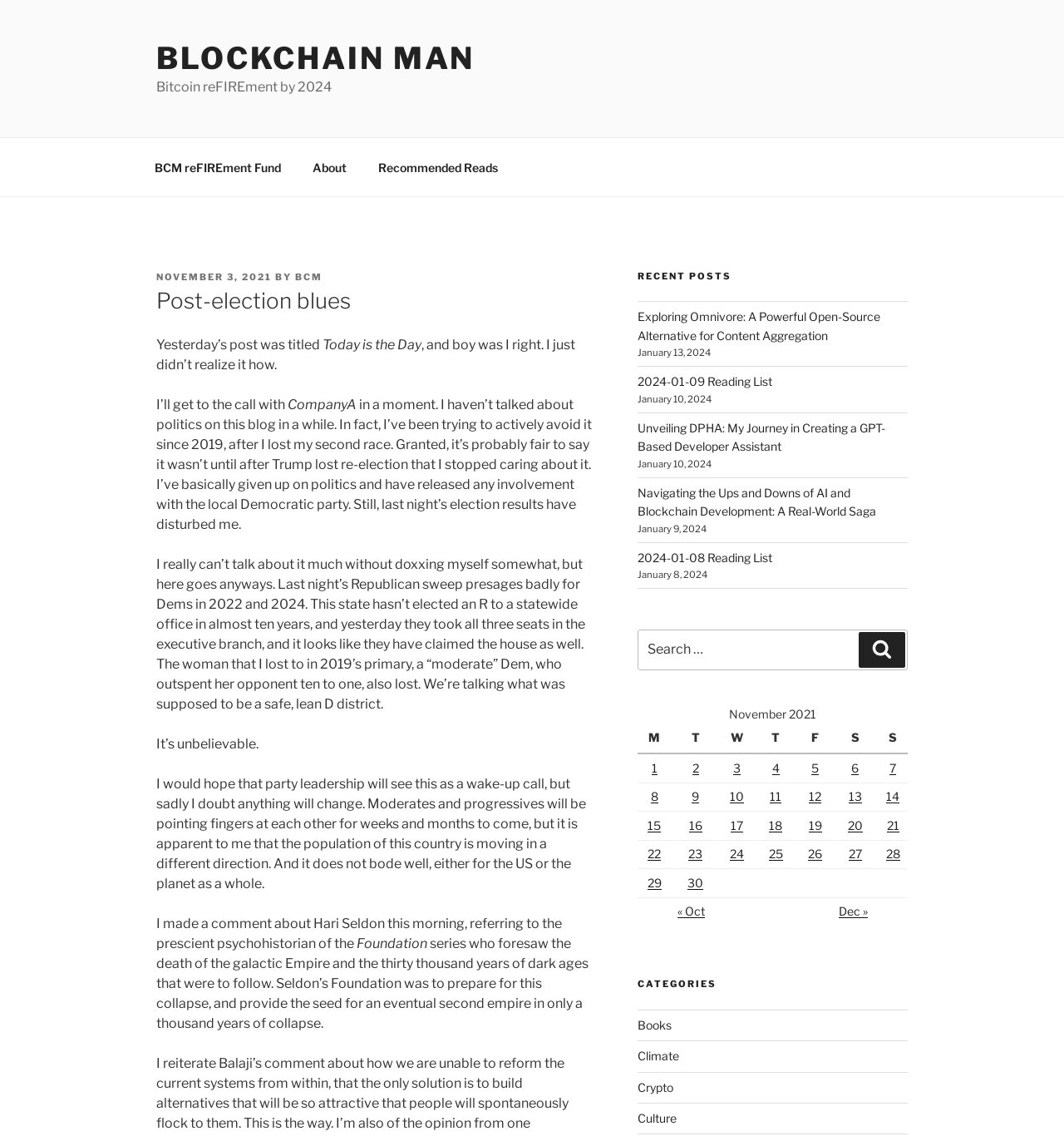Locate the bounding box coordinates of the clickable region necessary to complete the following instruction: "Click on the 'BCM reFIREment Fund' link". Provide the coordinates in the format of four float numbers between 0 and 1, i.e., [left, top, right, bottom].

[0.131, 0.129, 0.277, 0.165]